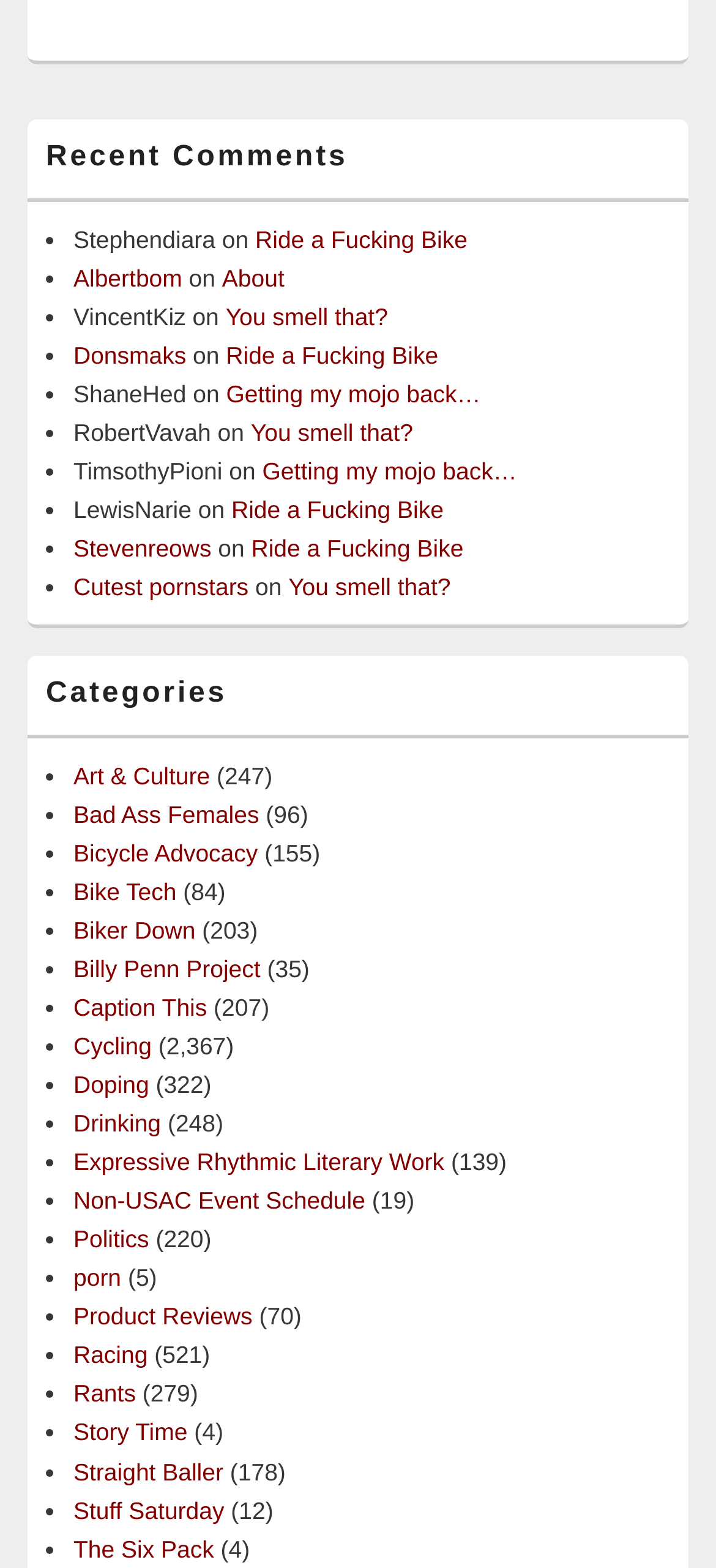Given the element description: "Drinking", predict the bounding box coordinates of this UI element. The coordinates must be four float numbers between 0 and 1, given as [left, top, right, bottom].

[0.103, 0.708, 0.225, 0.725]